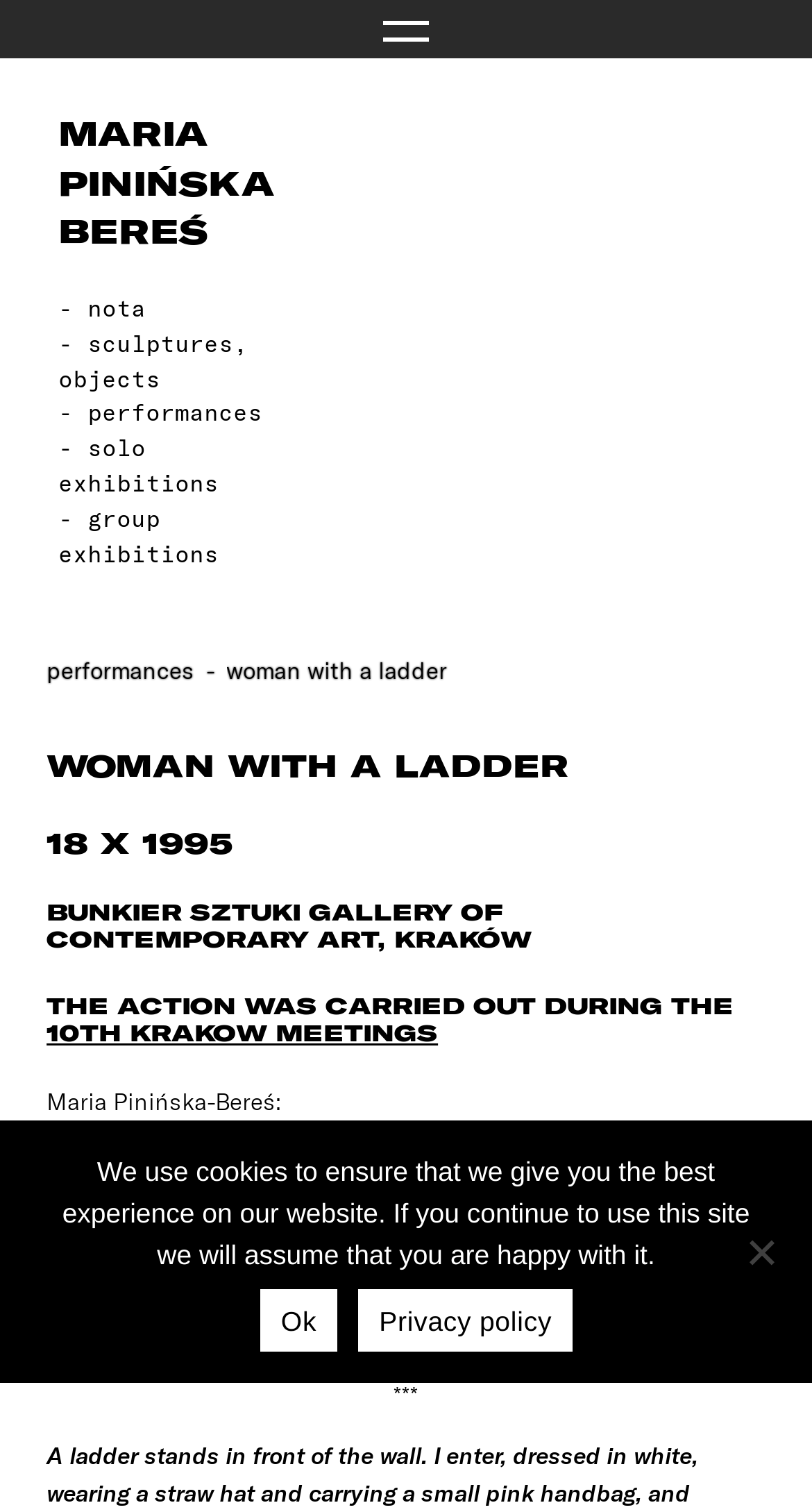Please identify the bounding box coordinates of the element's region that needs to be clicked to fulfill the following instruction: "Read the title of the artwork". The bounding box coordinates should consist of four float numbers between 0 and 1, i.e., [left, top, right, bottom].

[0.057, 0.492, 0.943, 0.522]